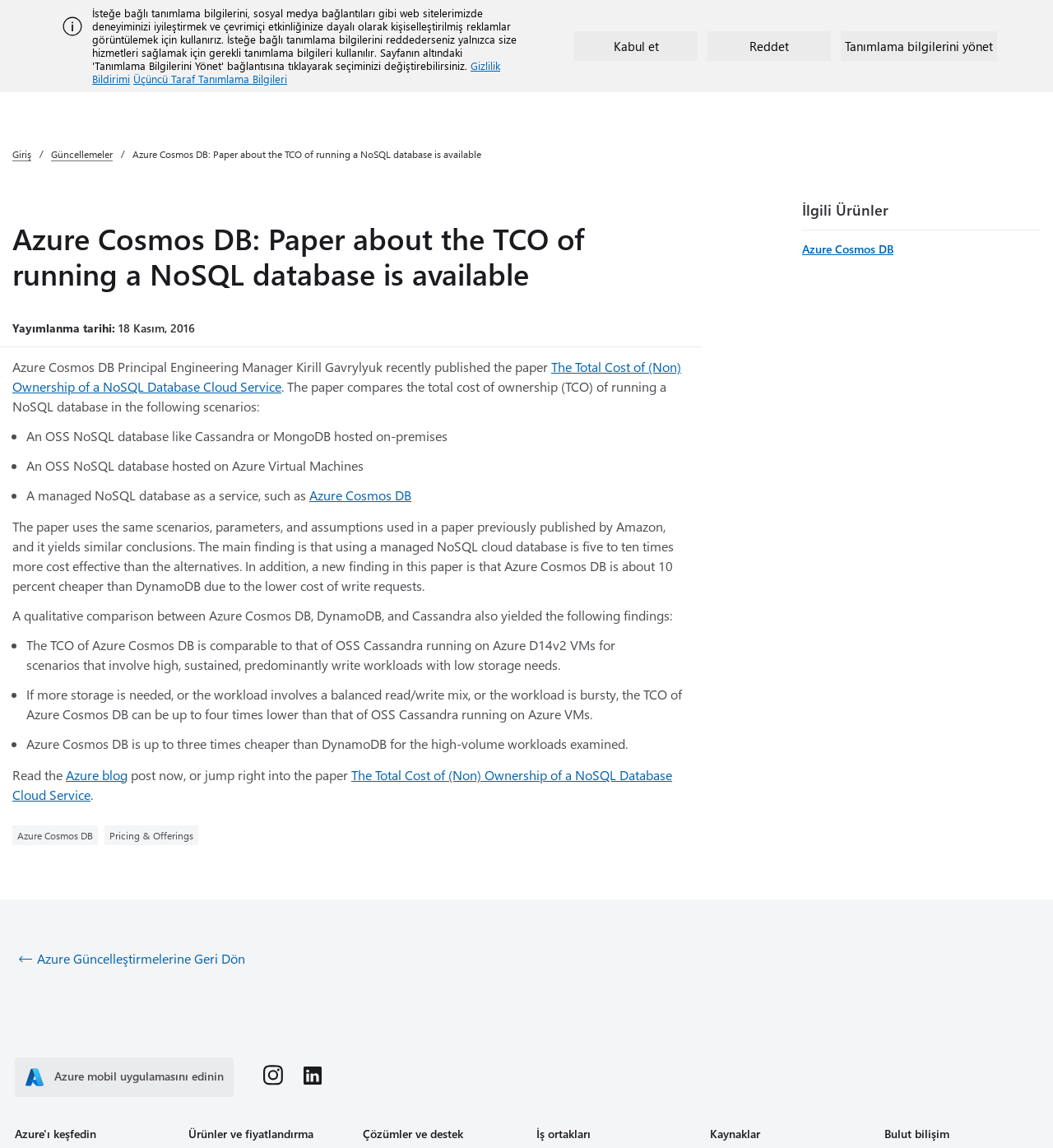Pinpoint the bounding box coordinates for the area that should be clicked to perform the following instruction: "Learn more about Azure Cosmos DB".

[0.762, 0.21, 0.848, 0.224]